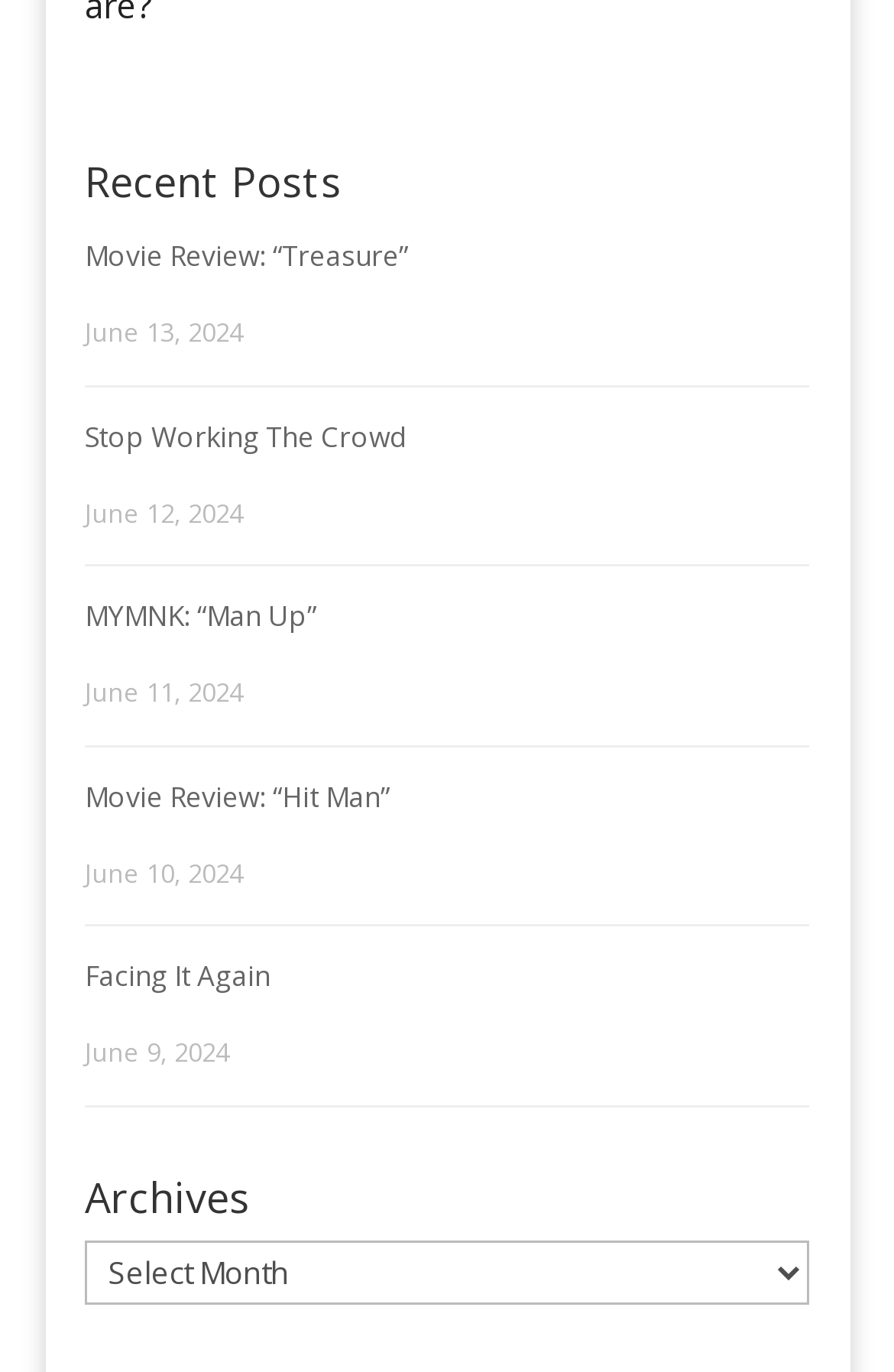Respond to the following query with just one word or a short phrase: 
What is the title of the first post?

Movie Review: “Treasure”